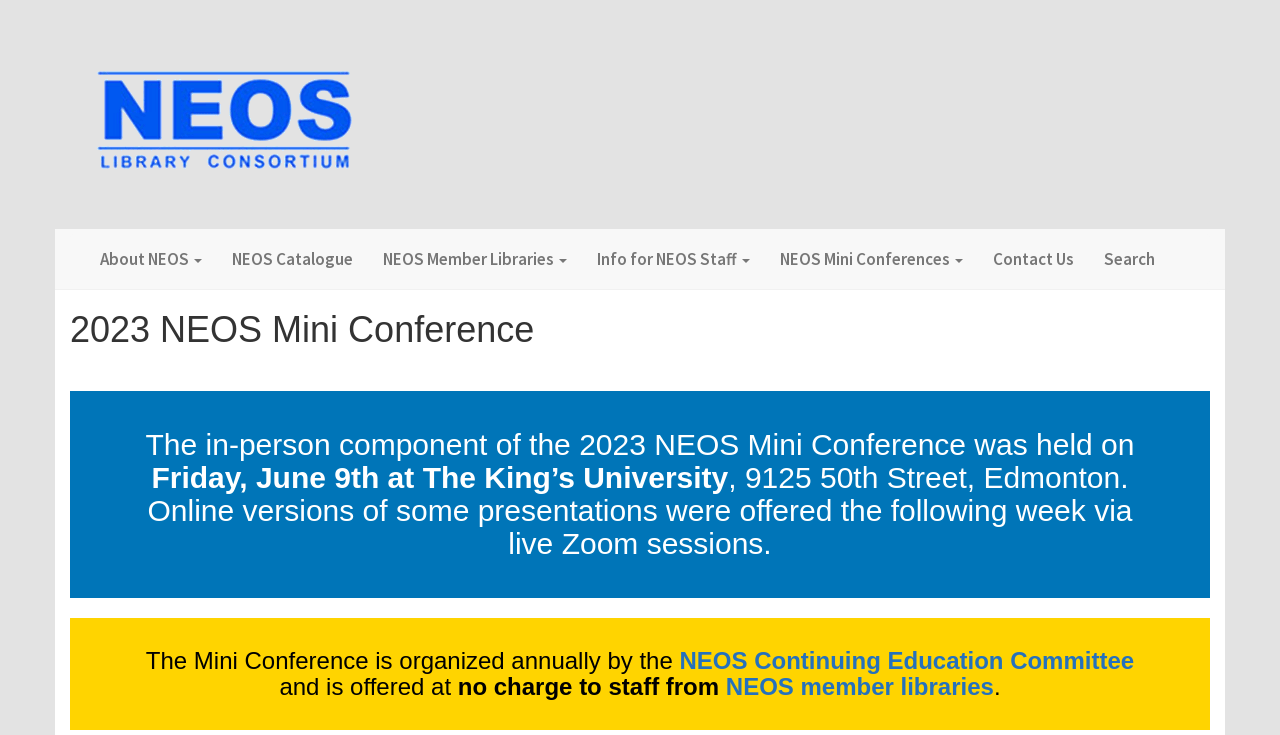Find the bounding box coordinates of the element I should click to carry out the following instruction: "go to previous page".

None